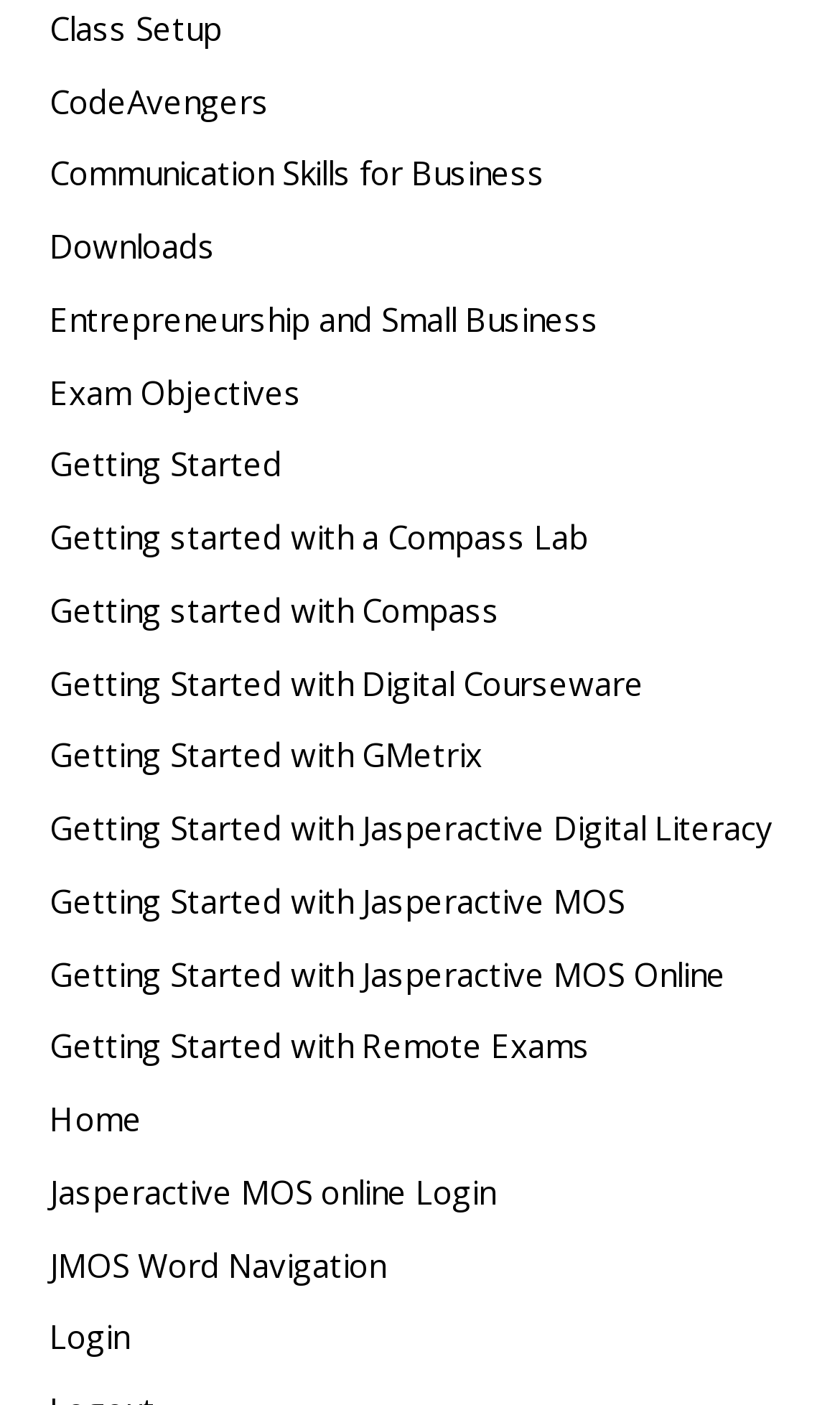Answer the question below using just one word or a short phrase: 
What is the first link on the webpage?

Class Setup